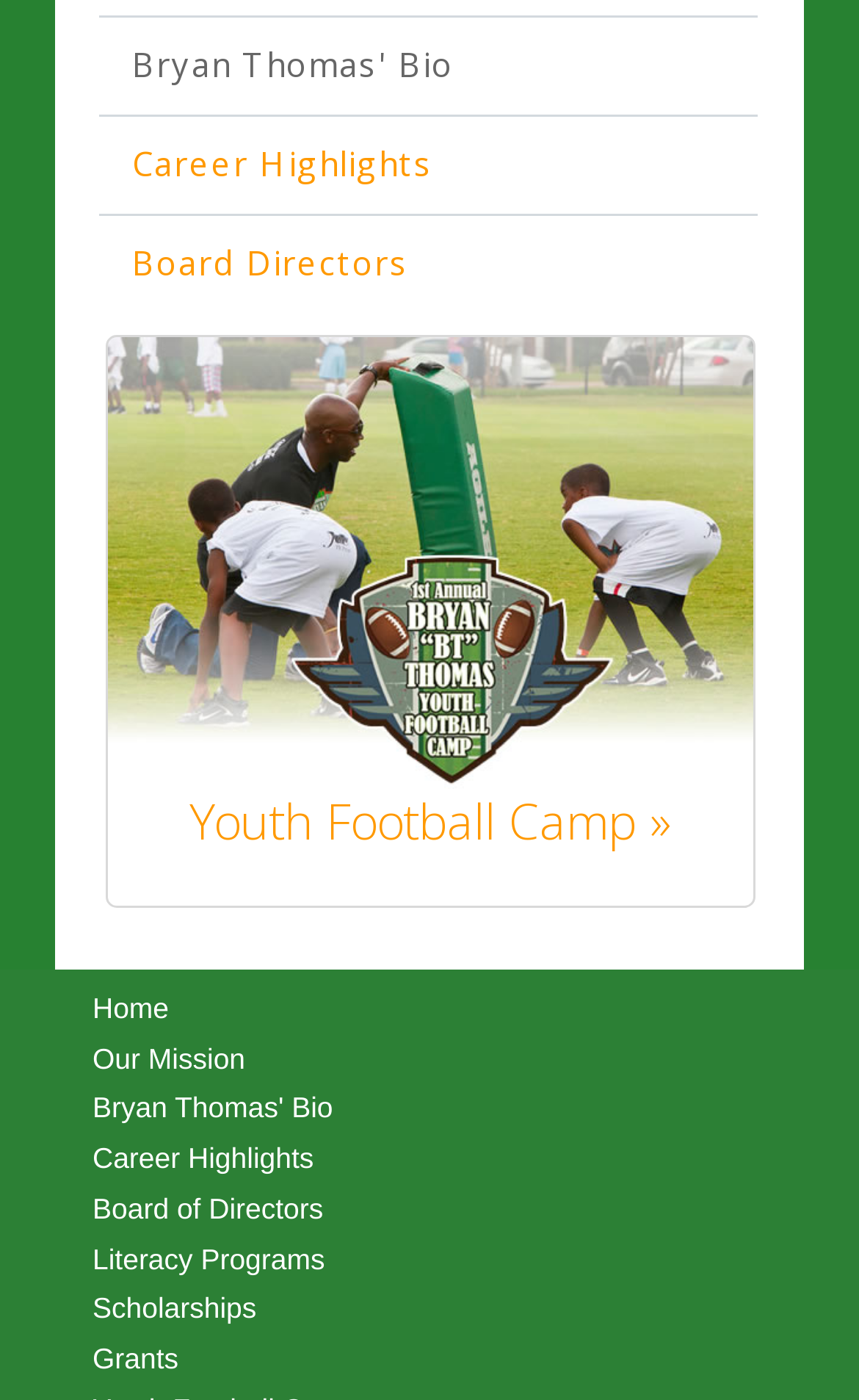Please identify the bounding box coordinates of the region to click in order to complete the task: "read Our Mission". The coordinates must be four float numbers between 0 and 1, specified as [left, top, right, bottom].

[0.108, 0.744, 0.286, 0.768]